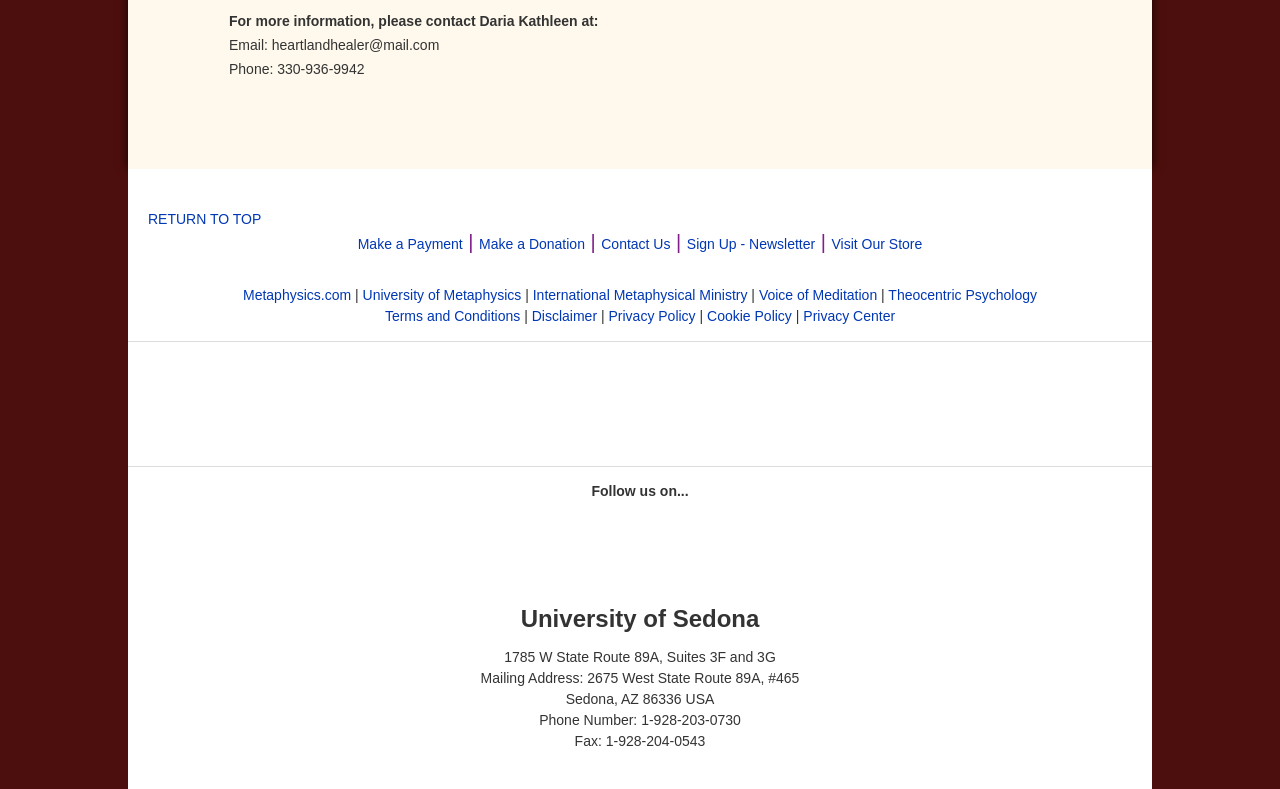Pinpoint the bounding box coordinates of the area that should be clicked to complete the following instruction: "Call University of Sedona". The coordinates must be given as four float numbers between 0 and 1, i.e., [left, top, right, bottom].

[0.421, 0.902, 0.579, 0.923]